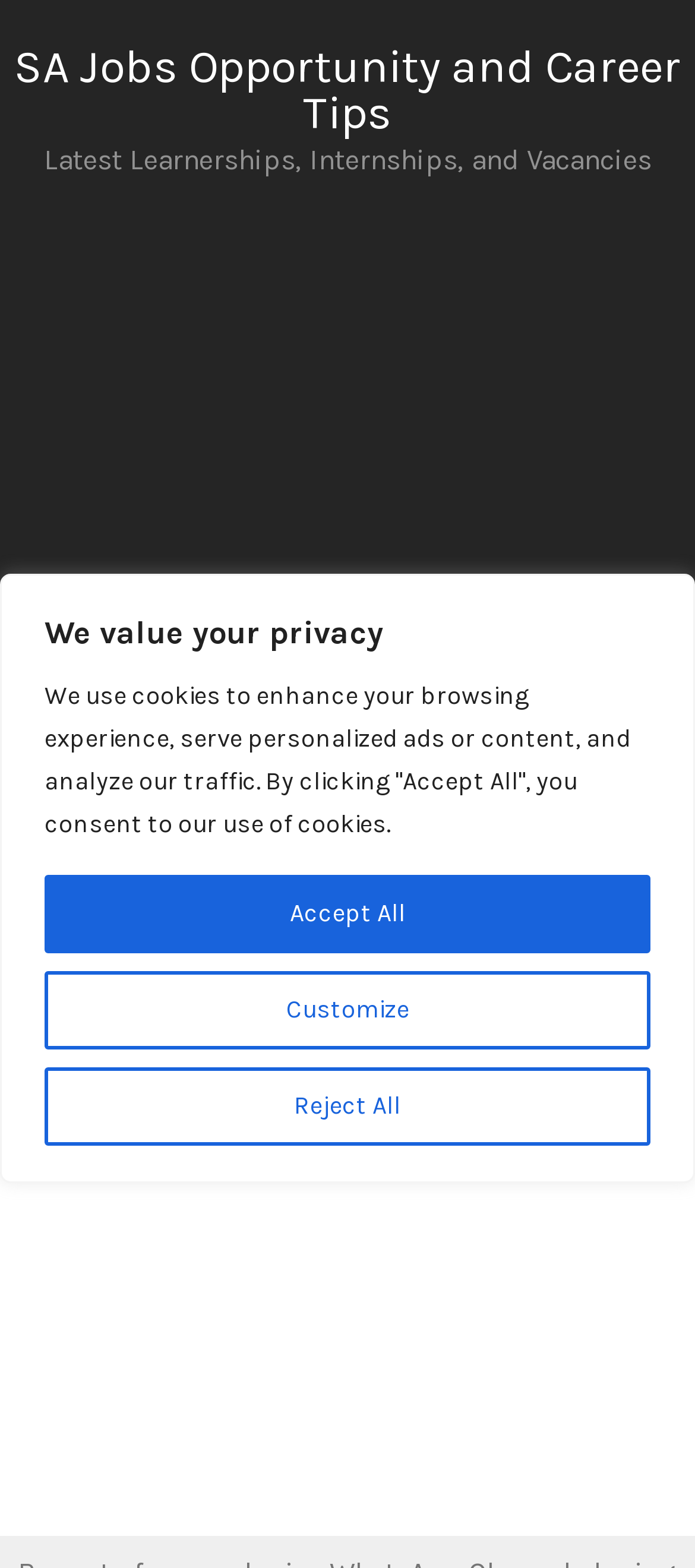Identify the bounding box for the described UI element. Provide the coordinates in (top-left x, top-left y, bottom-right x, bottom-right y) format with values ranging from 0 to 1: Accept All

[0.064, 0.558, 0.936, 0.608]